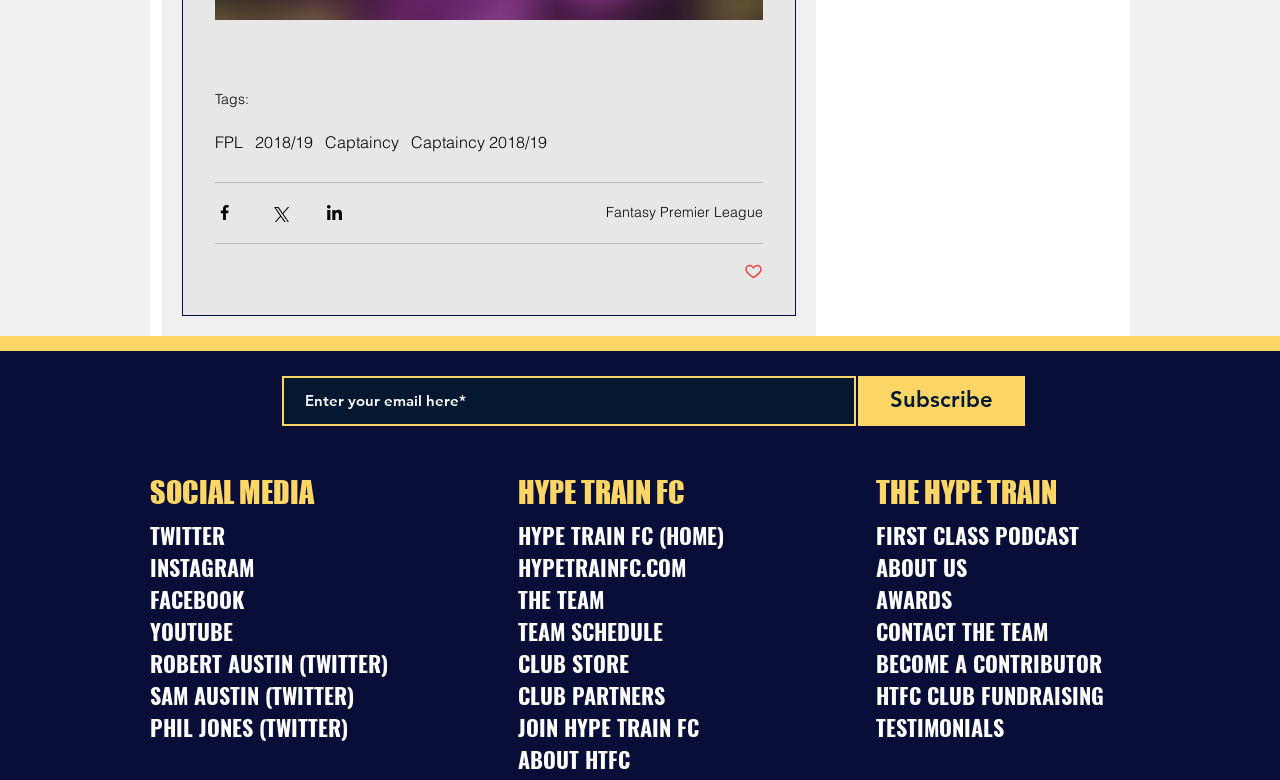Please indicate the bounding box coordinates for the clickable area to complete the following task: "Share via Facebook". The coordinates should be specified as four float numbers between 0 and 1, i.e., [left, top, right, bottom].

[0.168, 0.261, 0.183, 0.285]